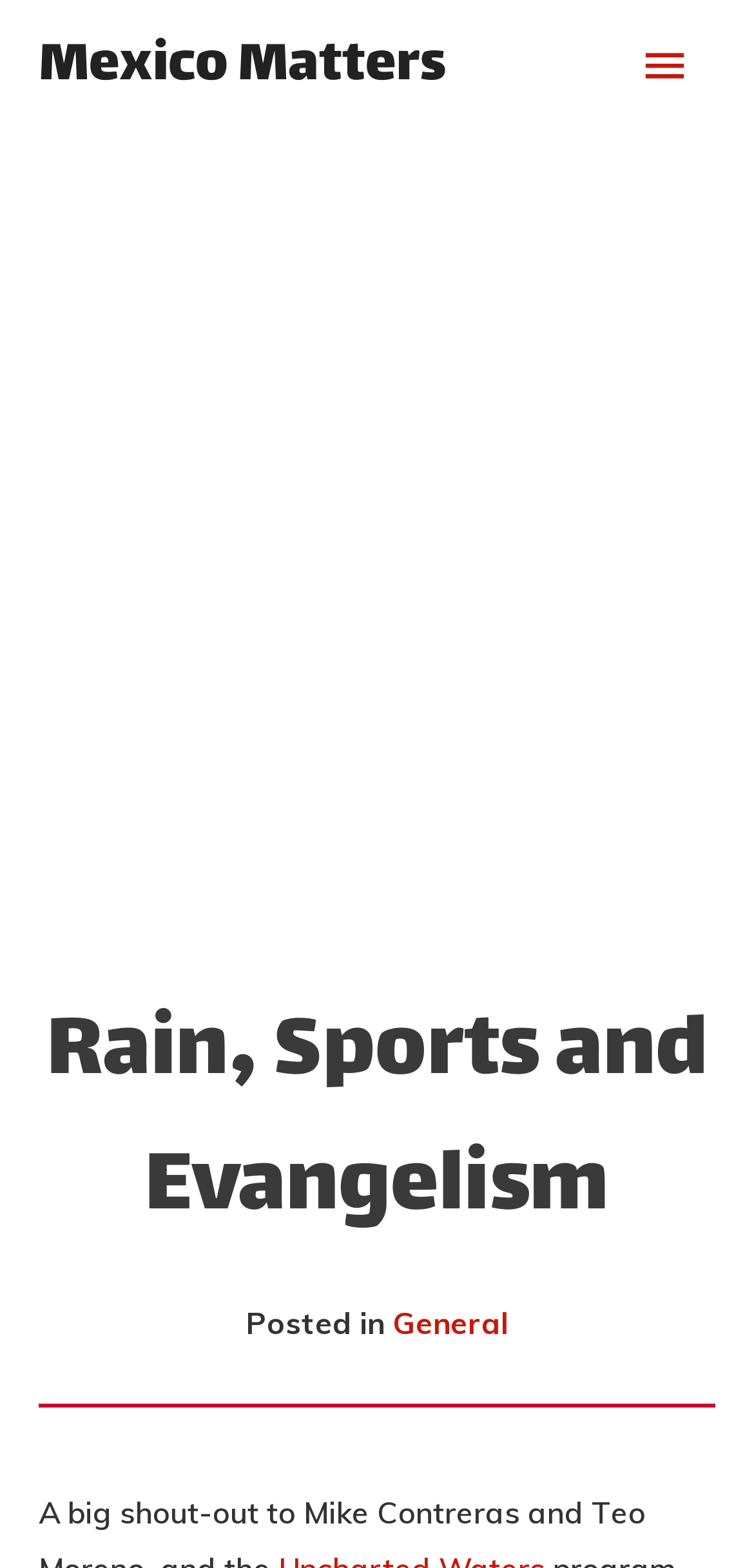How many articles are listed?
Look at the image and respond with a one-word or short-phrase answer.

3